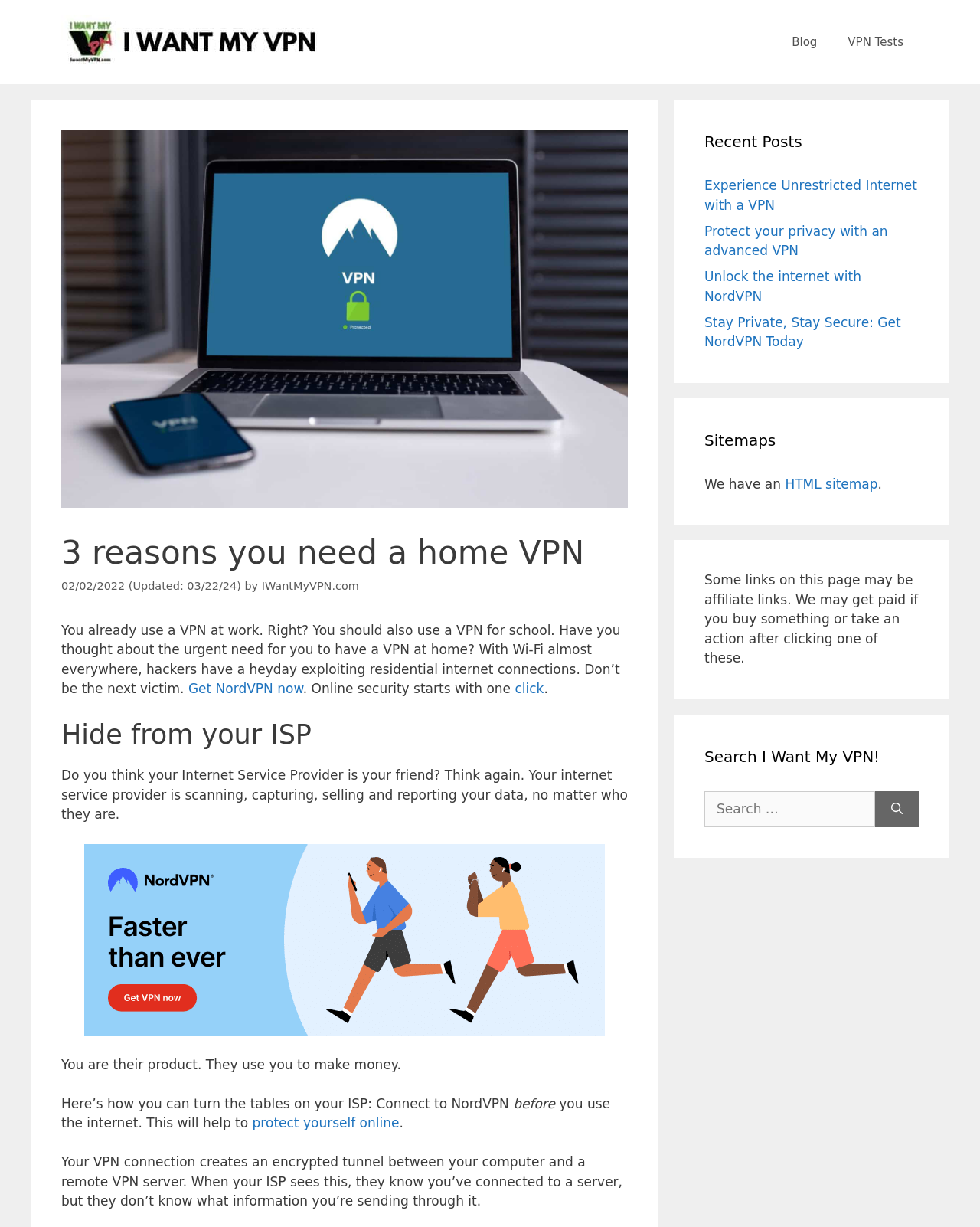Find the bounding box coordinates for the element described here: "protect yourself online".

[0.257, 0.909, 0.407, 0.921]